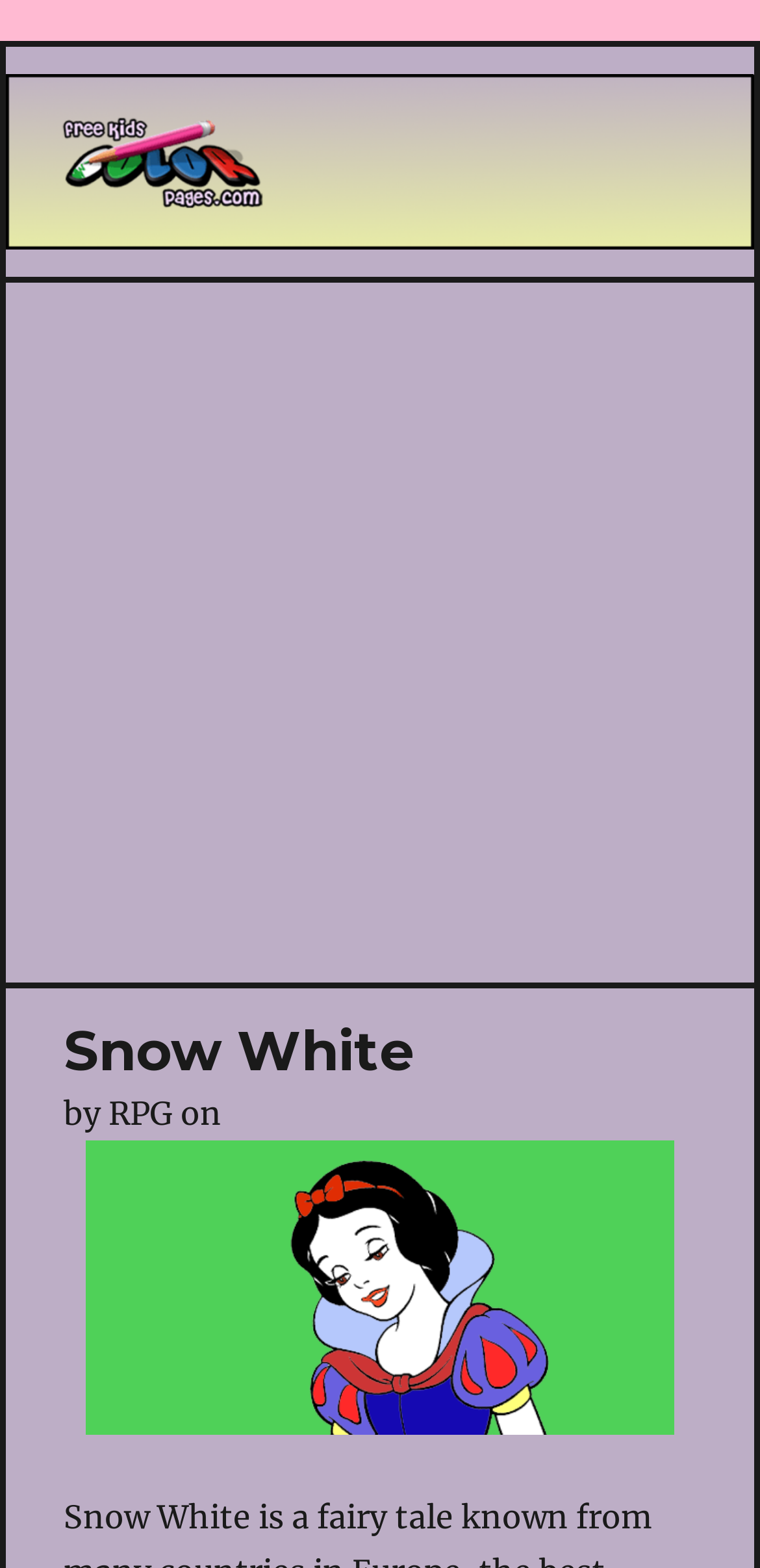What is the name of the fairy tale?
Provide an in-depth and detailed explanation in response to the question.

Based on the webpage, I can see a heading 'Snow White' which suggests that the webpage is about the fairy tale Snow White.